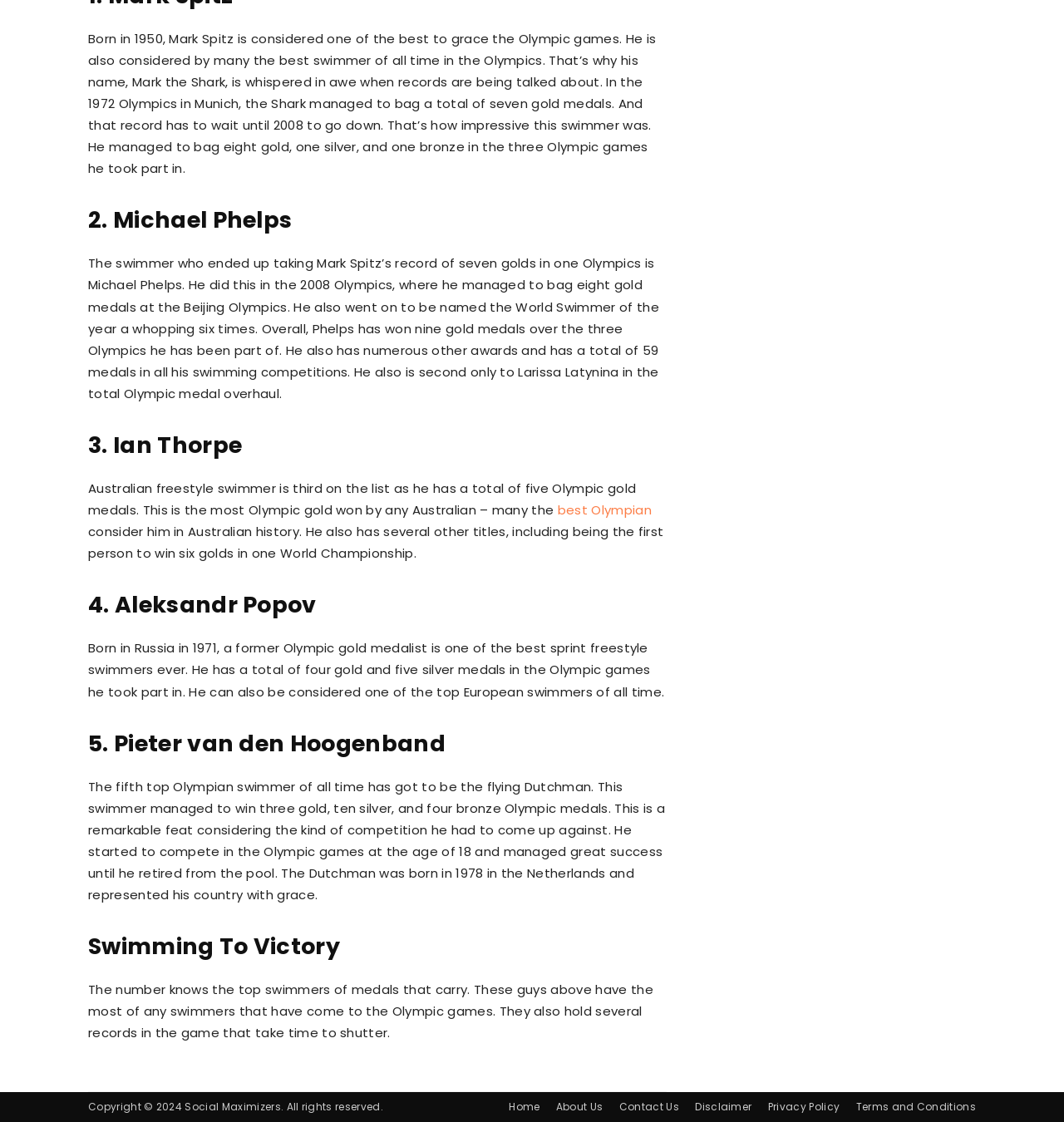Who is considered the best swimmer of all time in the Olympics?
Can you provide a detailed and comprehensive answer to the question?

According to the text, Mark Spitz is considered by many the best swimmer of all time in the Olympics, which is why his name, Mark the Shark, is whispered in awe when records are being talked about.